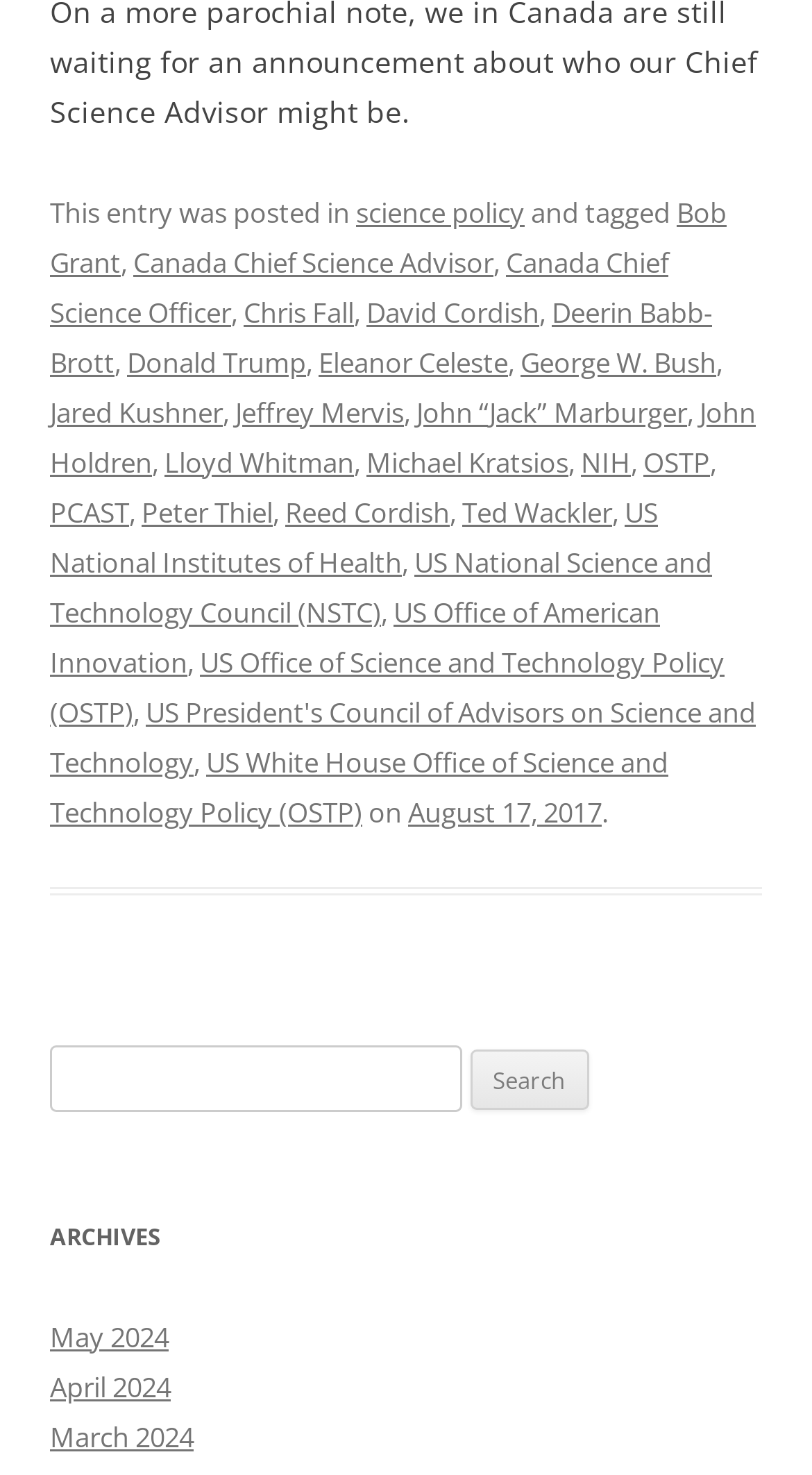Determine the bounding box coordinates of the clickable area required to perform the following instruction: "View archives for May 2024". The coordinates should be represented as four float numbers between 0 and 1: [left, top, right, bottom].

[0.062, 0.893, 0.208, 0.918]